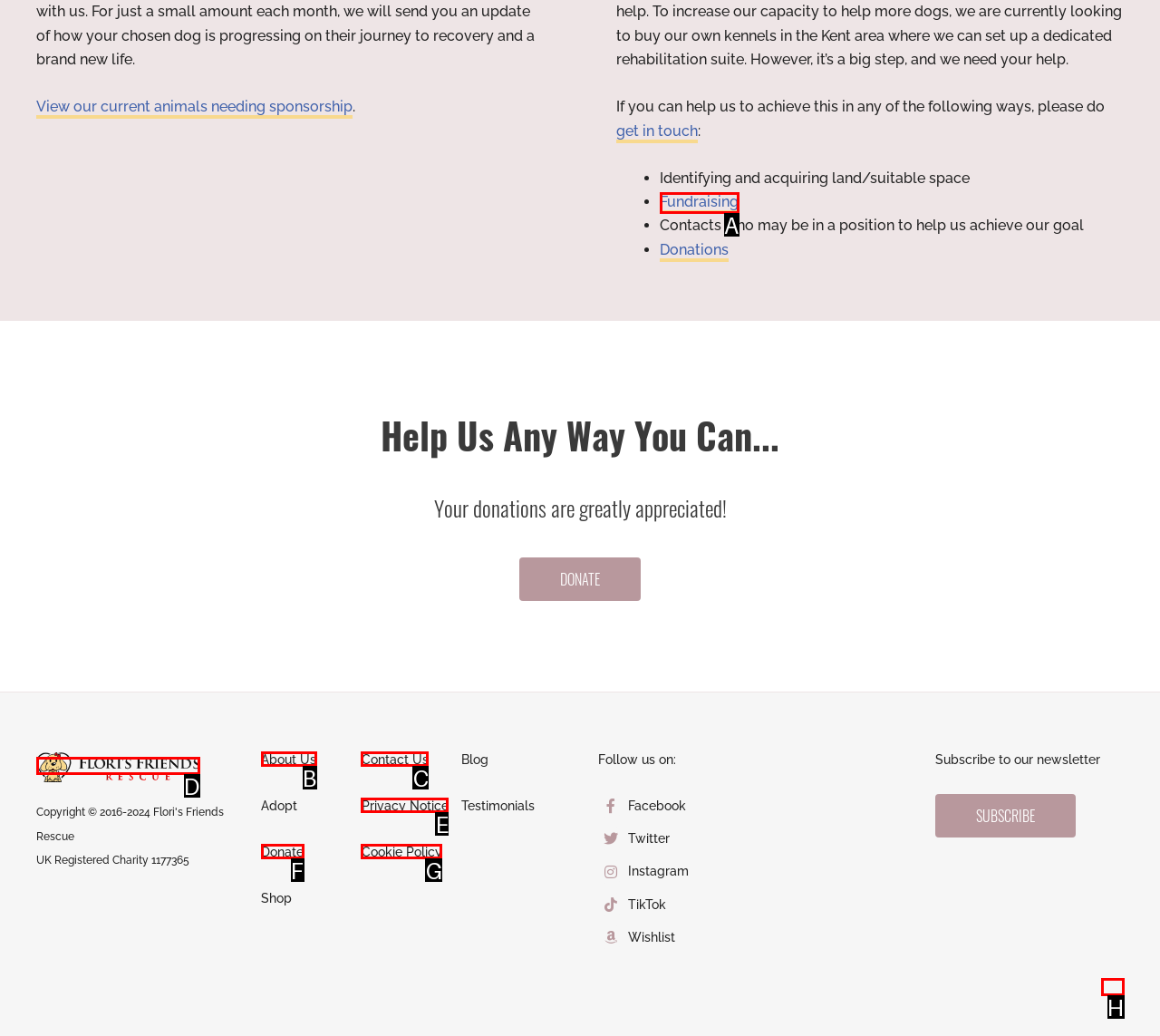Tell me which one HTML element best matches the description: alt="DHS Squirrel" Answer with the option's letter from the given choices directly.

None